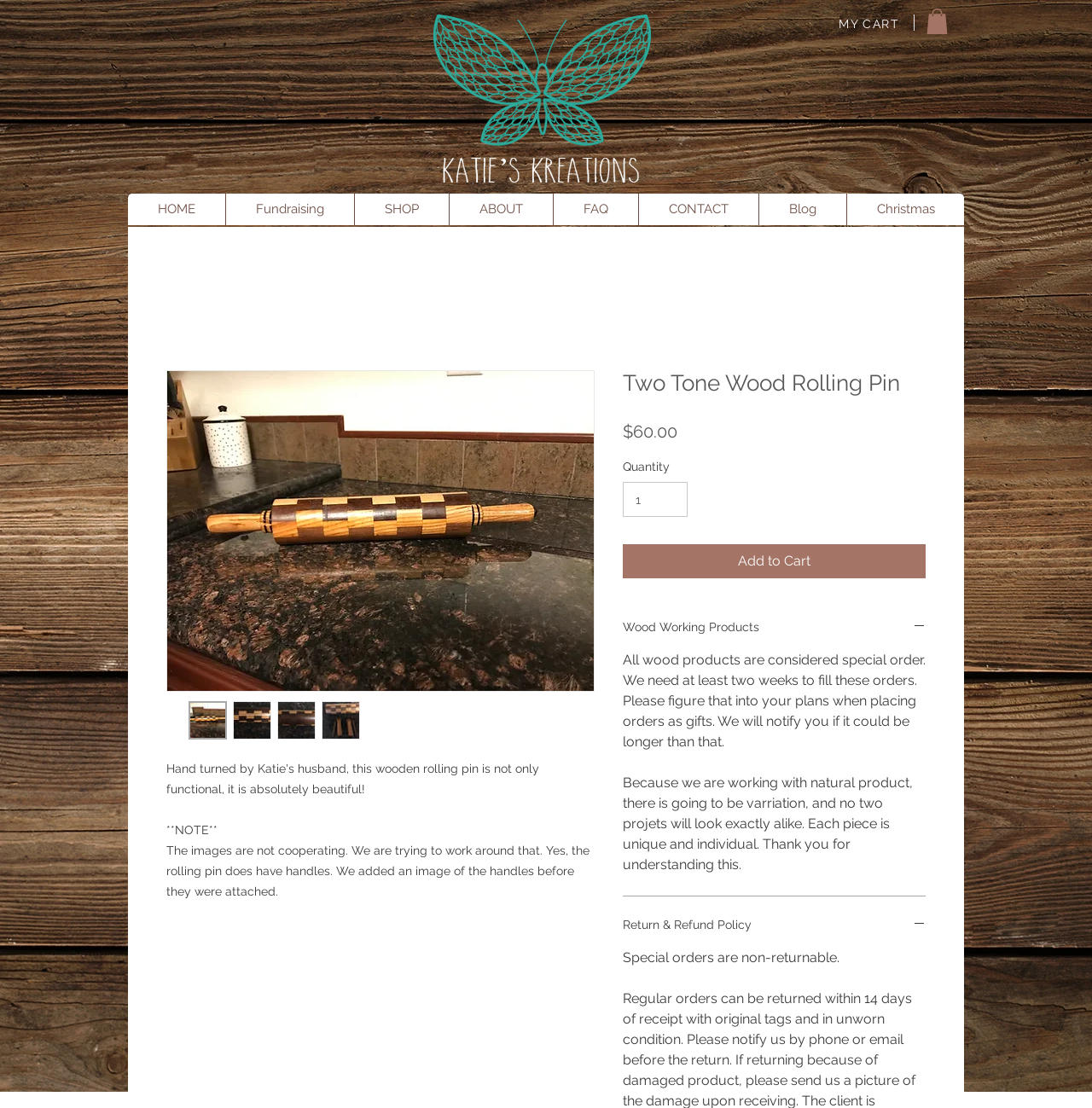Please locate the bounding box coordinates of the element that should be clicked to complete the given instruction: "Click the 'HOME' link".

[0.117, 0.175, 0.206, 0.203]